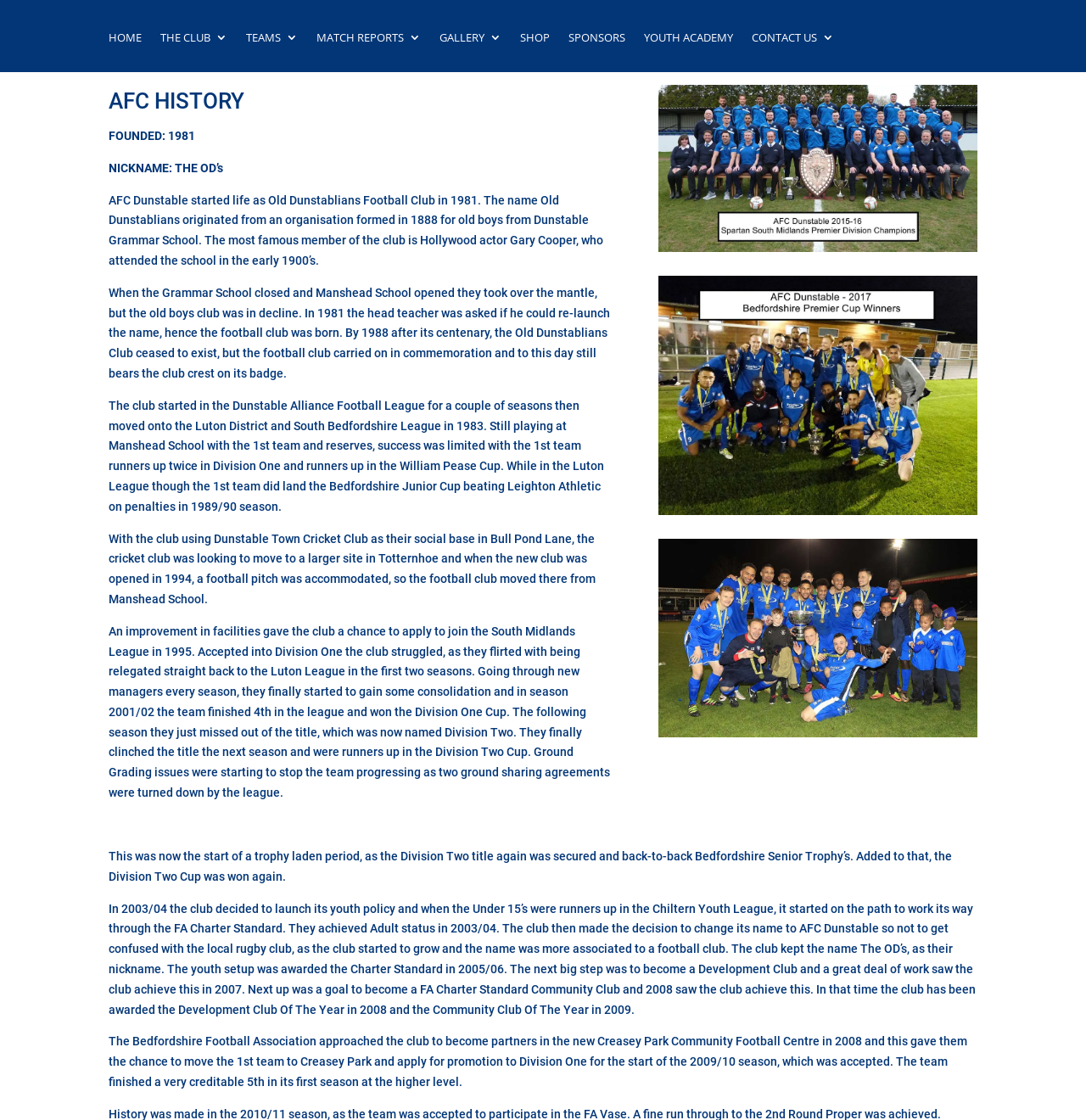Given the following UI element description: "YOUTH ACADEMY", find the bounding box coordinates in the webpage screenshot.

[0.593, 0.028, 0.675, 0.044]